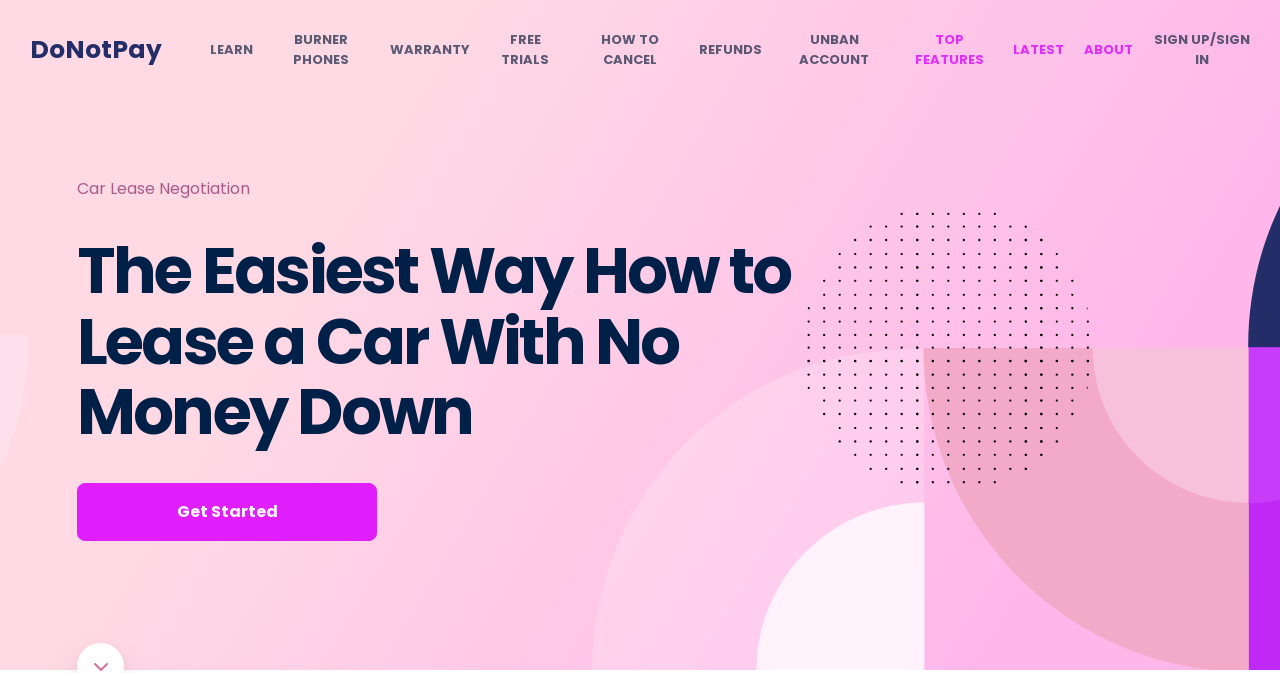What is the name of the company providing this service?
Based on the image, respond with a single word or phrase.

DoNotPay